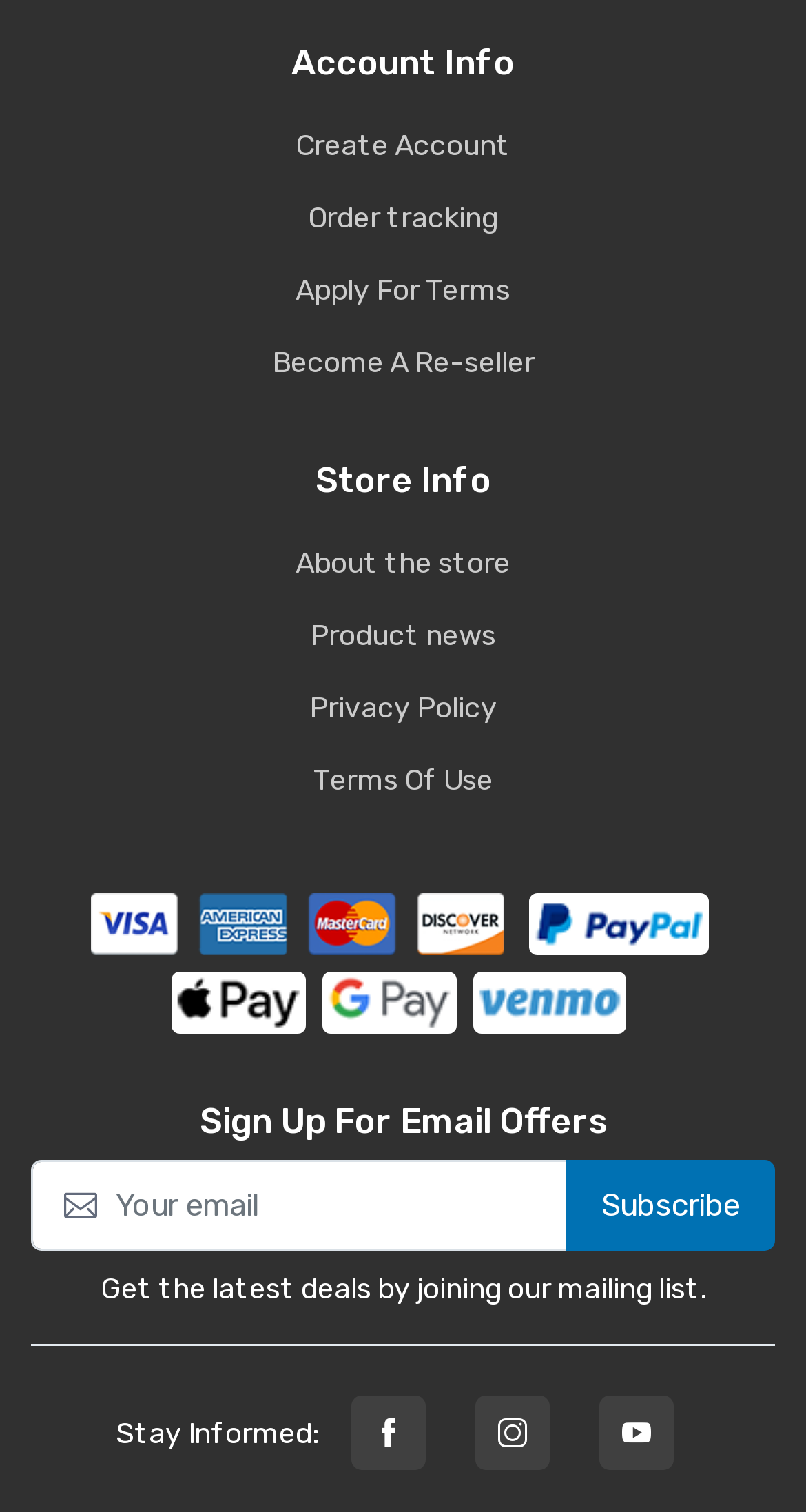Identify the bounding box coordinates of the element to click to follow this instruction: 'Visit the Facebook page'. Ensure the coordinates are four float values between 0 and 1, provided as [left, top, right, bottom].

[0.436, 0.923, 0.528, 0.972]